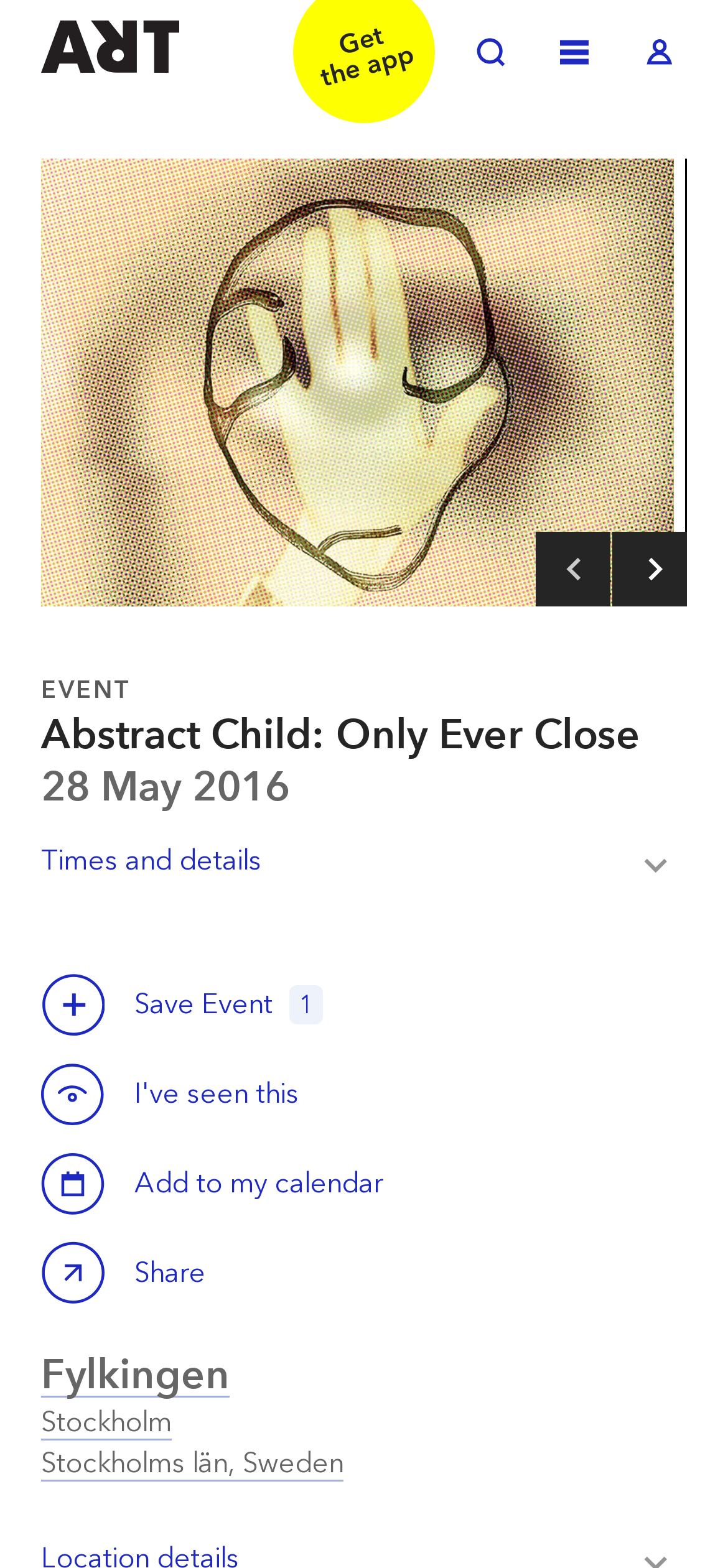Where is the event located?
Look at the screenshot and give a one-word or phrase answer.

Fylkingen, Stockholm